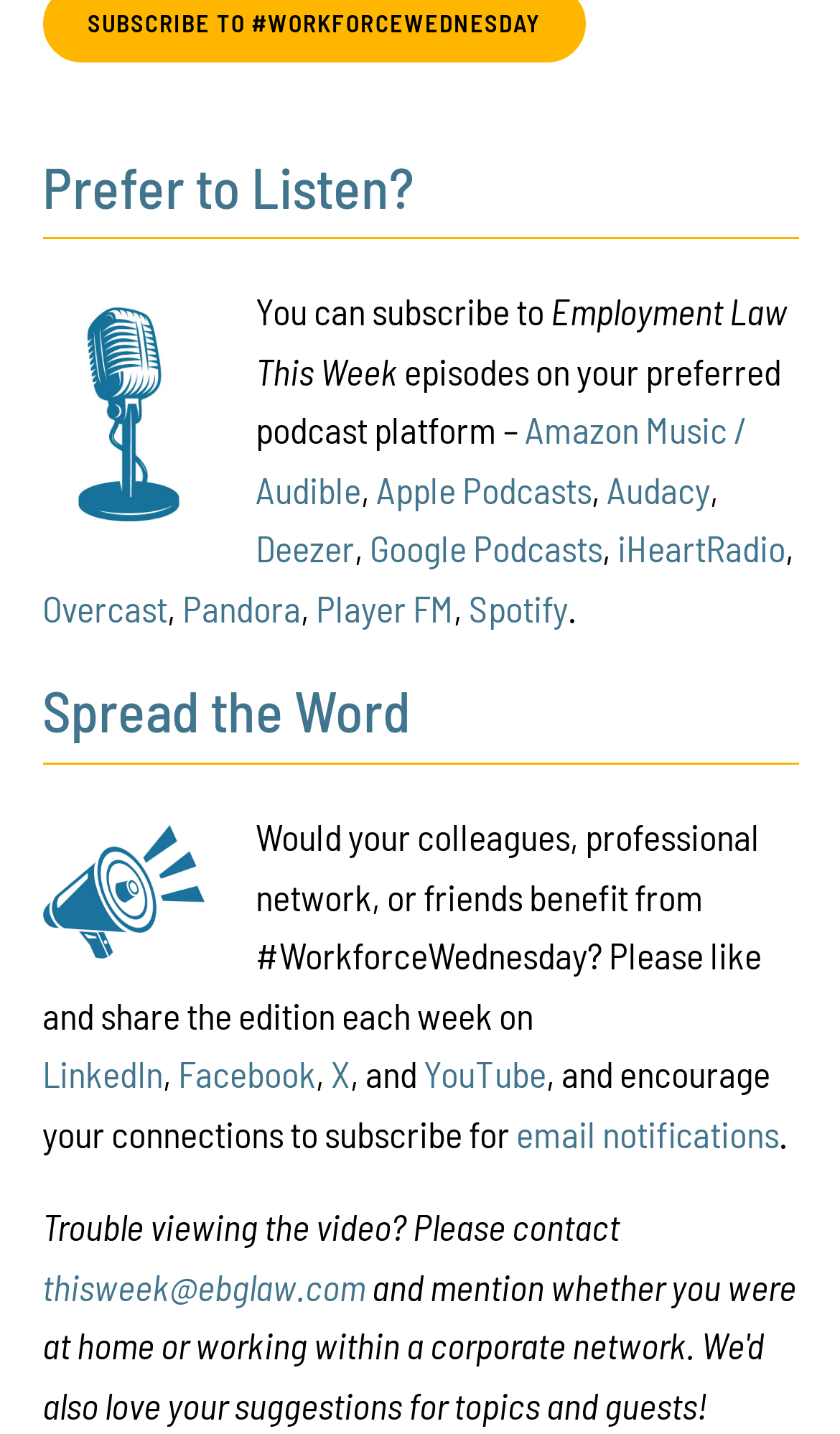Please give a short response to the question using one word or a phrase:
What is the podcast name?

Employment Law This Week